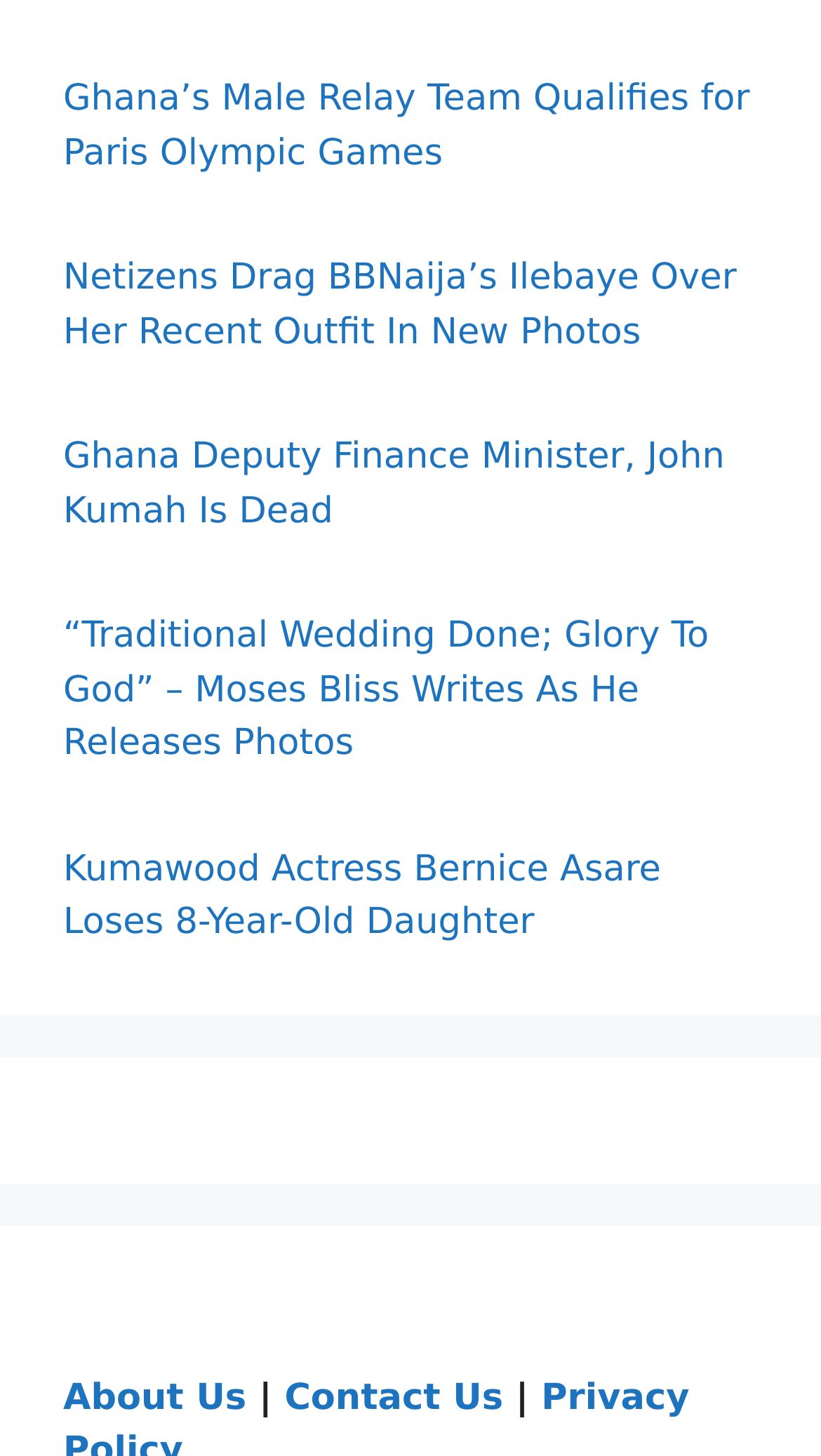Give a one-word or short-phrase answer to the following question: 
What is the topic of the first news article?

Ghana’s Male Relay Team